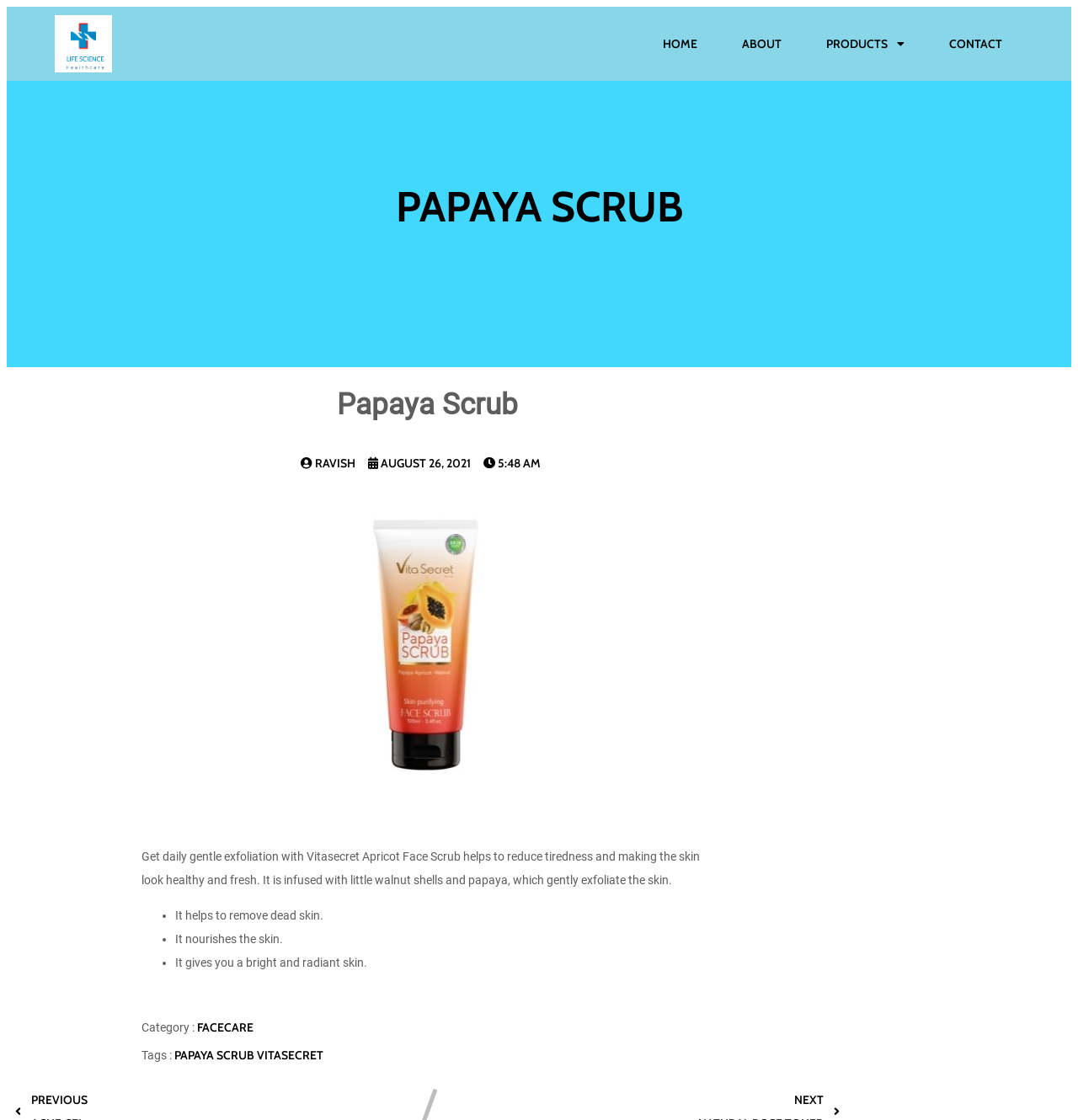Use a single word or phrase to answer the question:
What is the brand of the face scrub?

Vitasecret